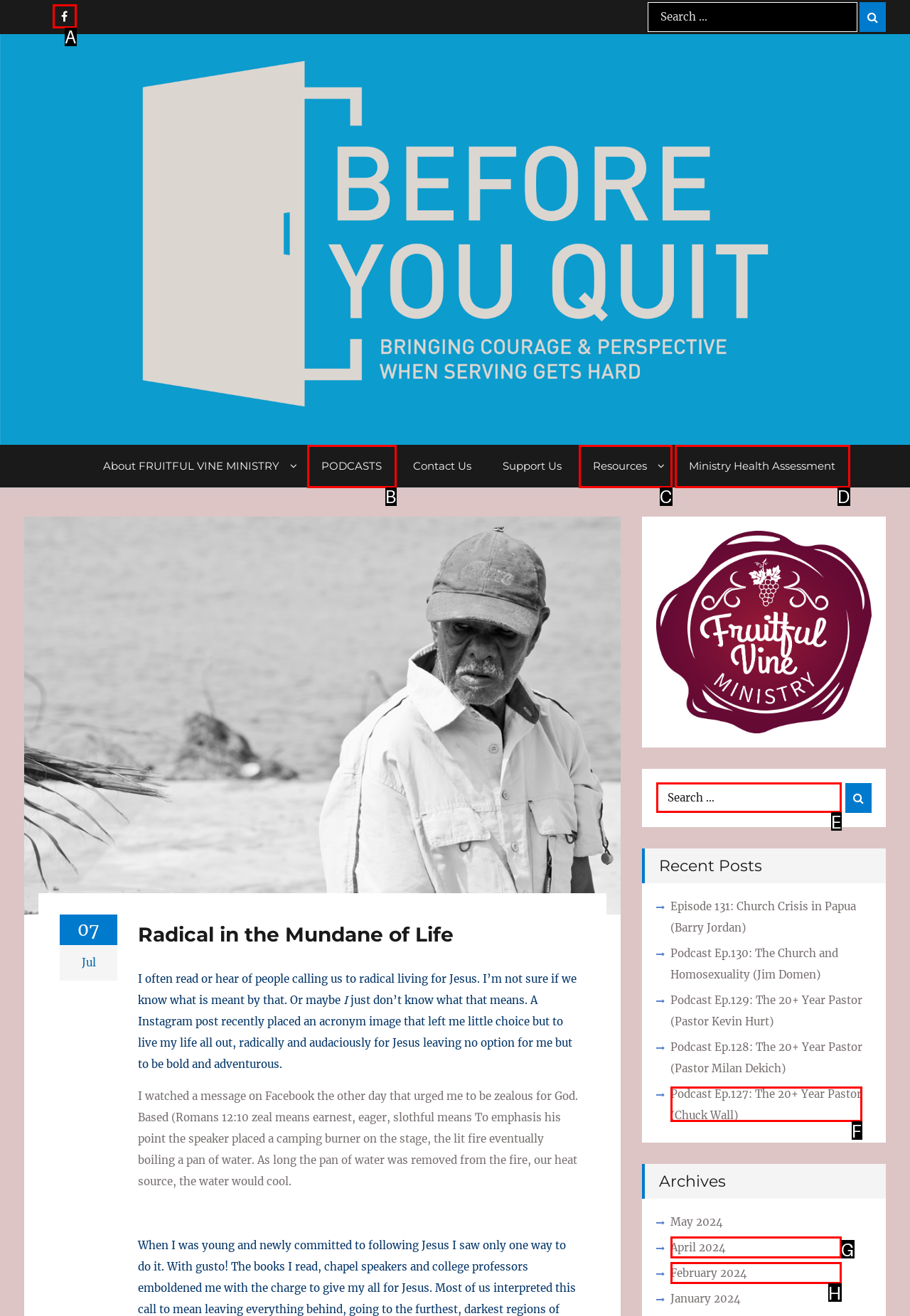Choose the HTML element that corresponds to the description: Ministry Health Assessment
Provide the answer by selecting the letter from the given choices.

D